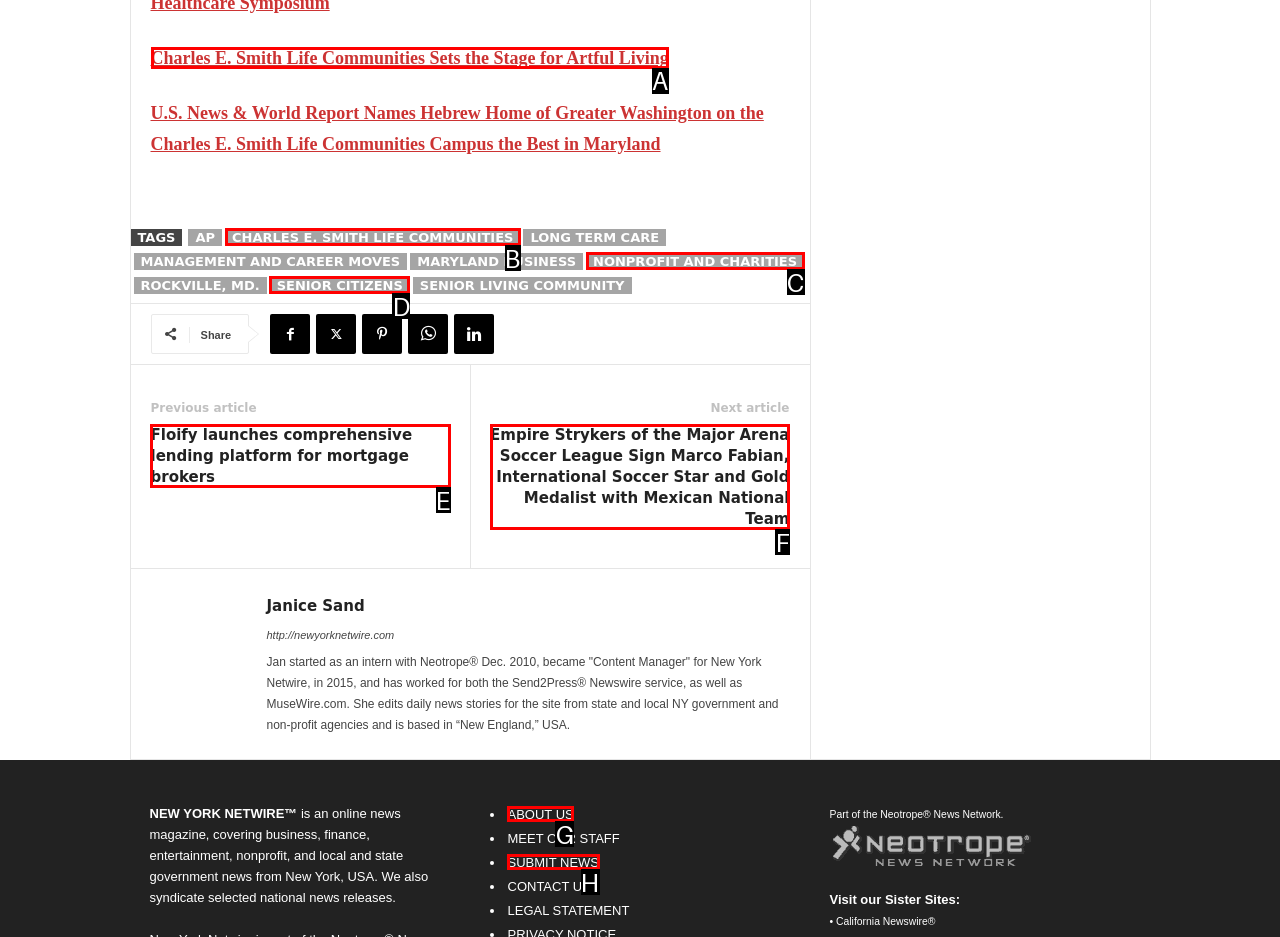From the given options, choose the one to complete the task: Click on the 'Charles E. Smith Life Communities Sets the Stage for Artful Living' link
Indicate the letter of the correct option.

A